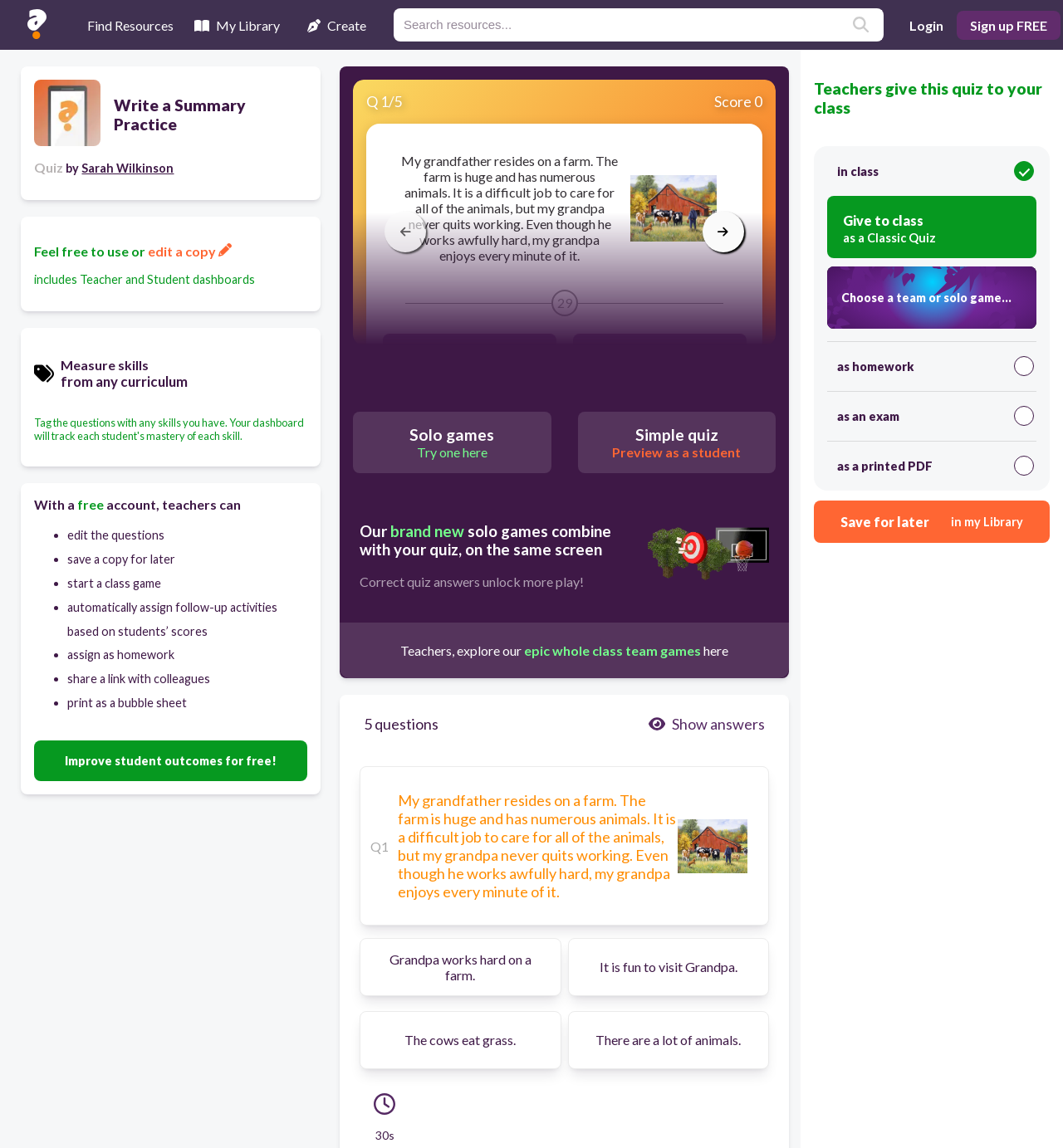Determine the bounding box coordinates for the UI element matching this description: "Sign up FREE".

[0.9, 0.009, 0.998, 0.034]